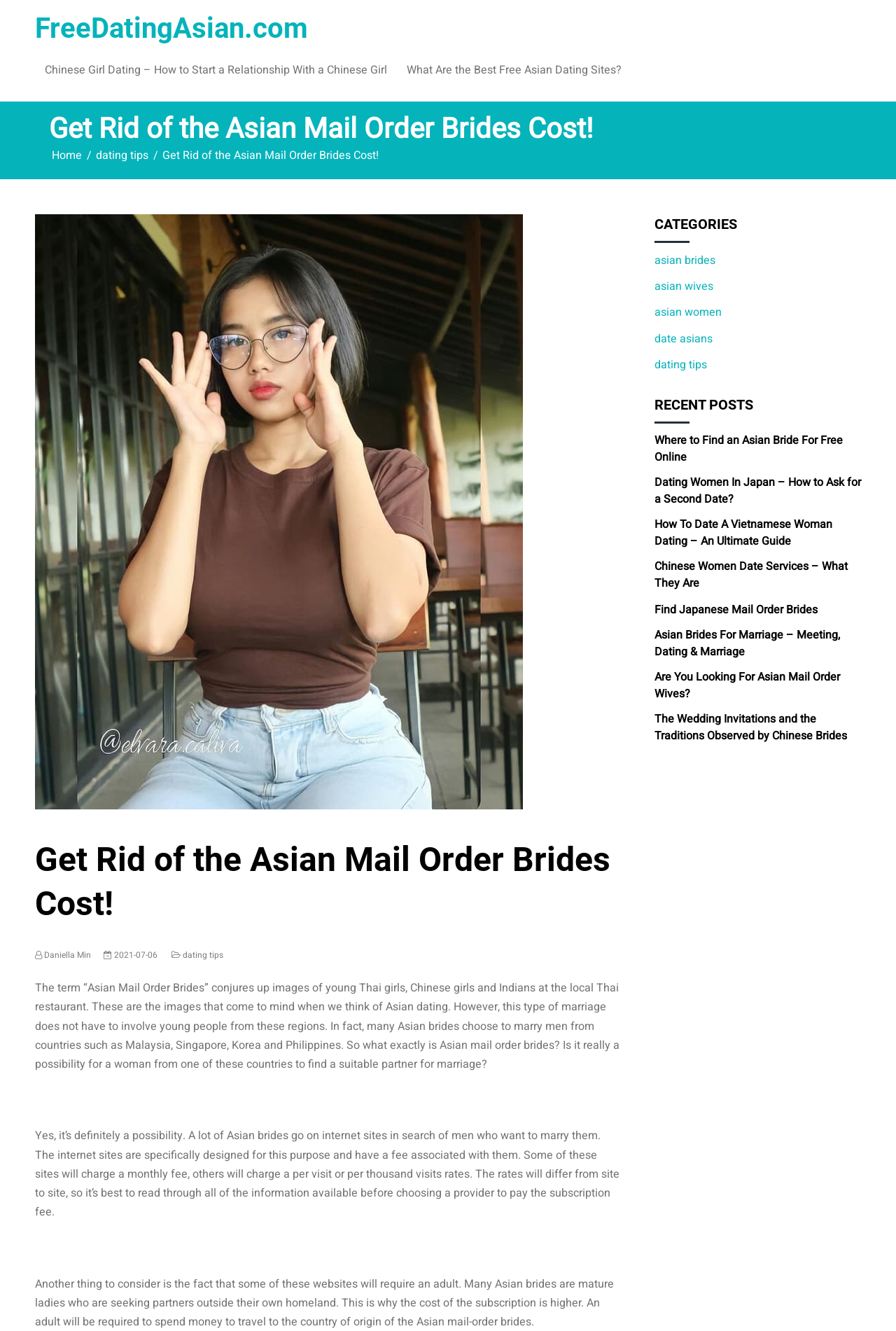Please identify the bounding box coordinates of the element I need to click to follow this instruction: "View the recent post 'Where to Find an Asian Bride For Free Online'".

[0.73, 0.325, 0.961, 0.35]